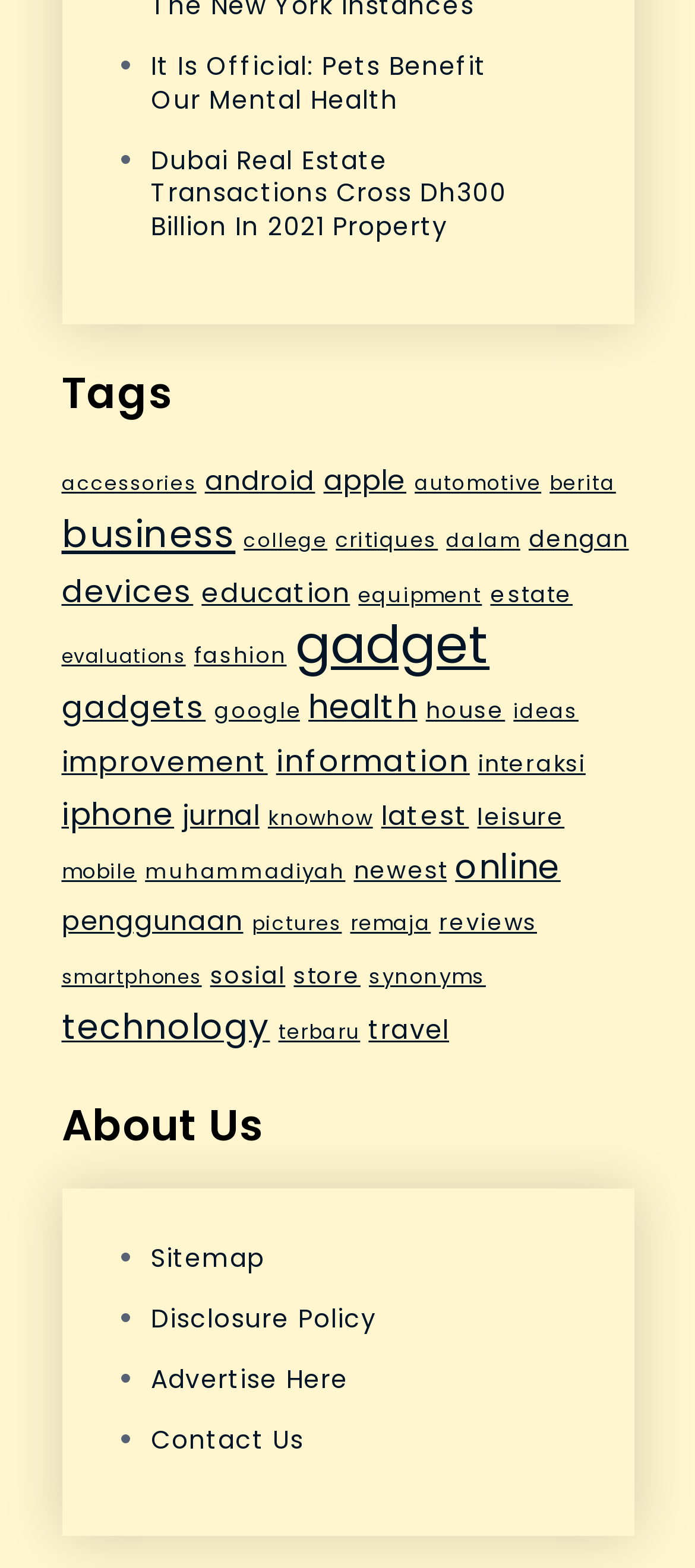Determine the bounding box coordinates of the element's region needed to click to follow the instruction: "click on the 'apple' tag". Provide these coordinates as four float numbers between 0 and 1, formatted as [left, top, right, bottom].

[0.465, 0.294, 0.585, 0.318]